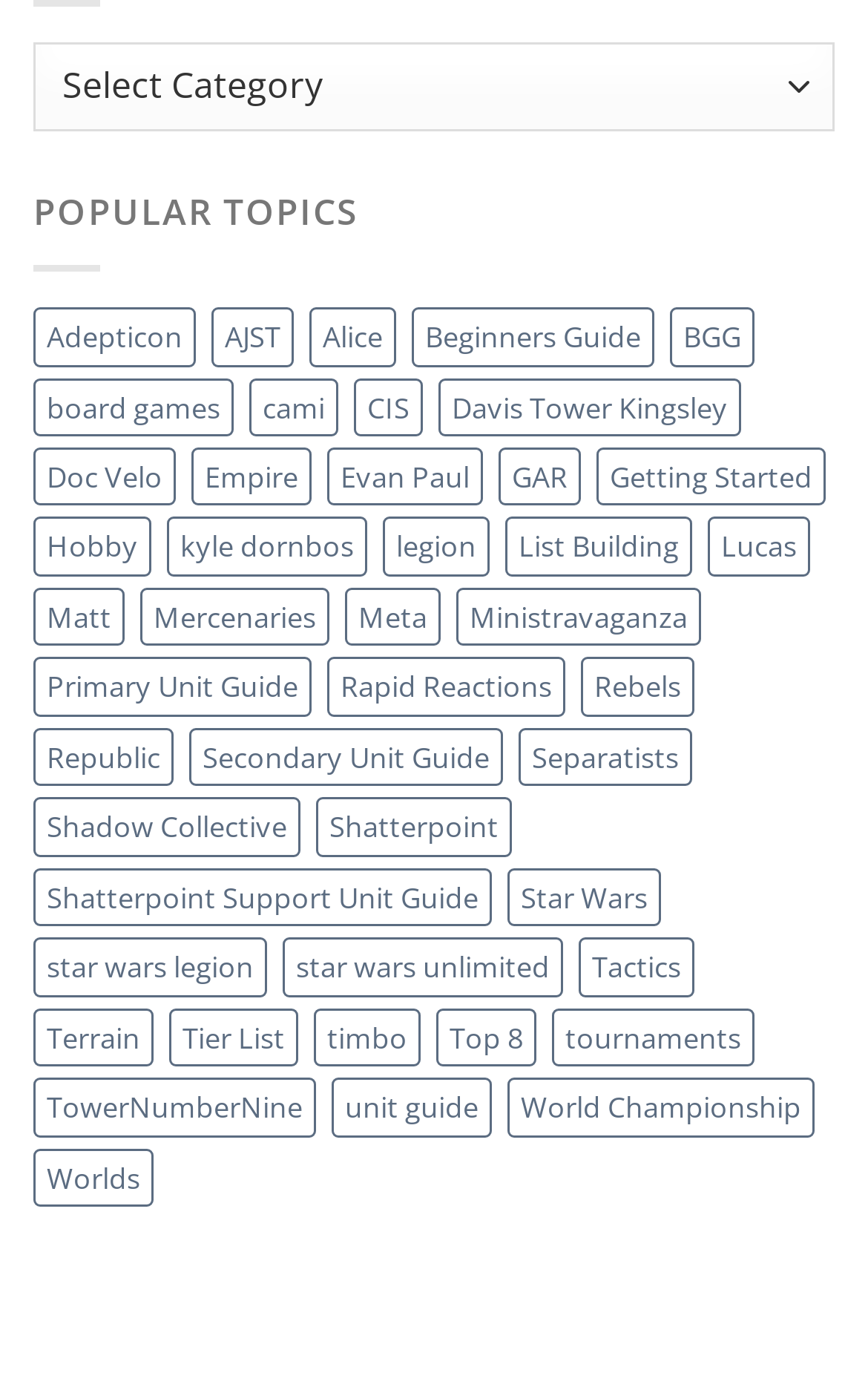Please provide the bounding box coordinates for the element that needs to be clicked to perform the following instruction: "View news release from February 28, 2017". The coordinates should be given as four float numbers between 0 and 1, i.e., [left, top, right, bottom].

None